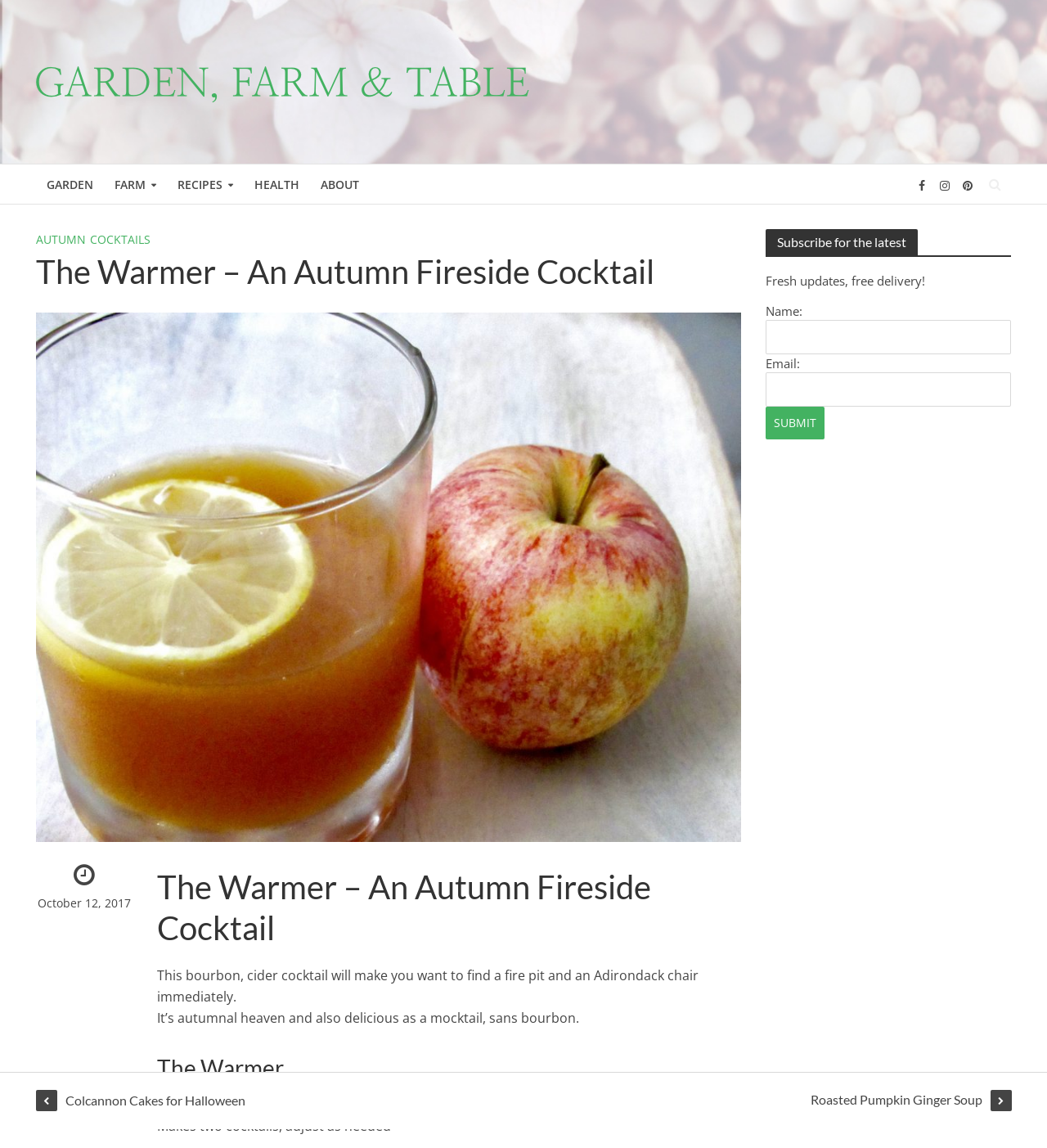From the element description: "alt="Garden, Farm and Table"", extract the bounding box coordinates of the UI element. The coordinates should be expressed as four float numbers between 0 and 1, in the order [left, top, right, bottom].

[0.034, 0.053, 0.505, 0.088]